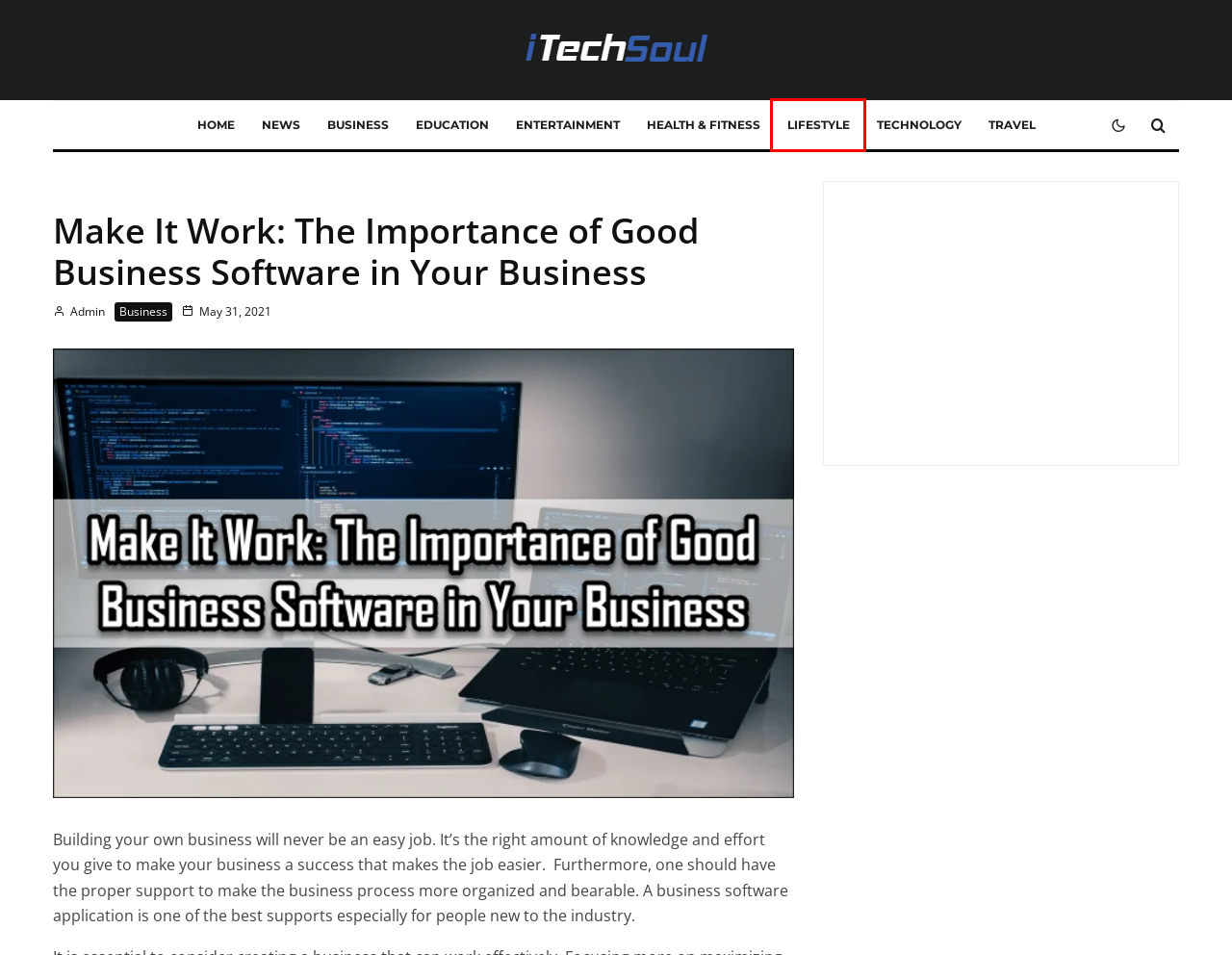A screenshot of a webpage is given with a red bounding box around a UI element. Choose the description that best matches the new webpage shown after clicking the element within the red bounding box. Here are the candidates:
A. Business - iTechSoul
B. Lifestyle - iTechSoul
C. Technology - iTechSoul
D. Education - iTechSoul
E. Health & Fitness - iTechSoul
F. Travel - iTechSoul
G. iTechSoul - Future Technology And Social Media
H. Entertainment - iTechSoul

B